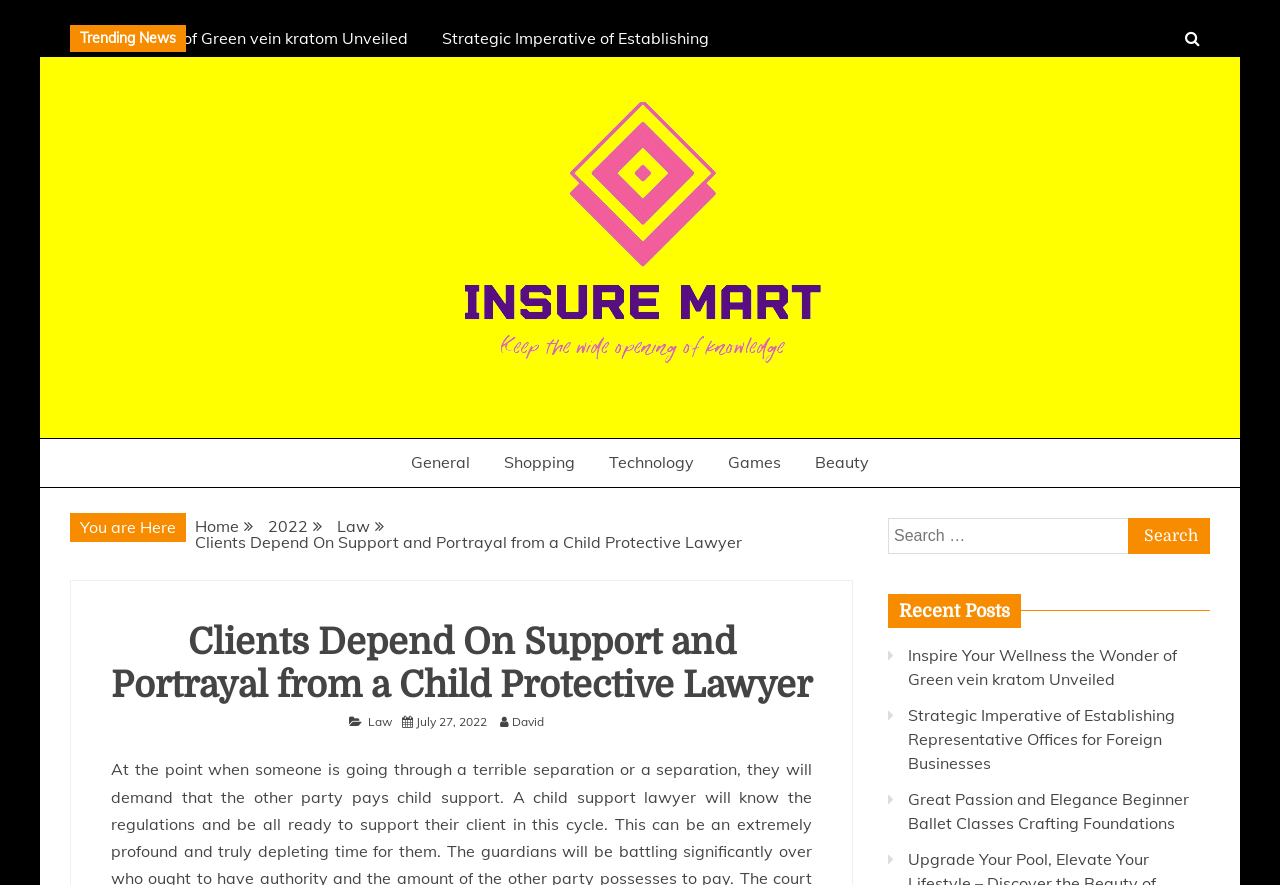Determine the coordinates of the bounding box that should be clicked to complete the instruction: "Go to Insure Mart homepage". The coordinates should be represented by four float numbers between 0 and 1: [left, top, right, bottom].

[0.34, 0.099, 0.66, 0.461]